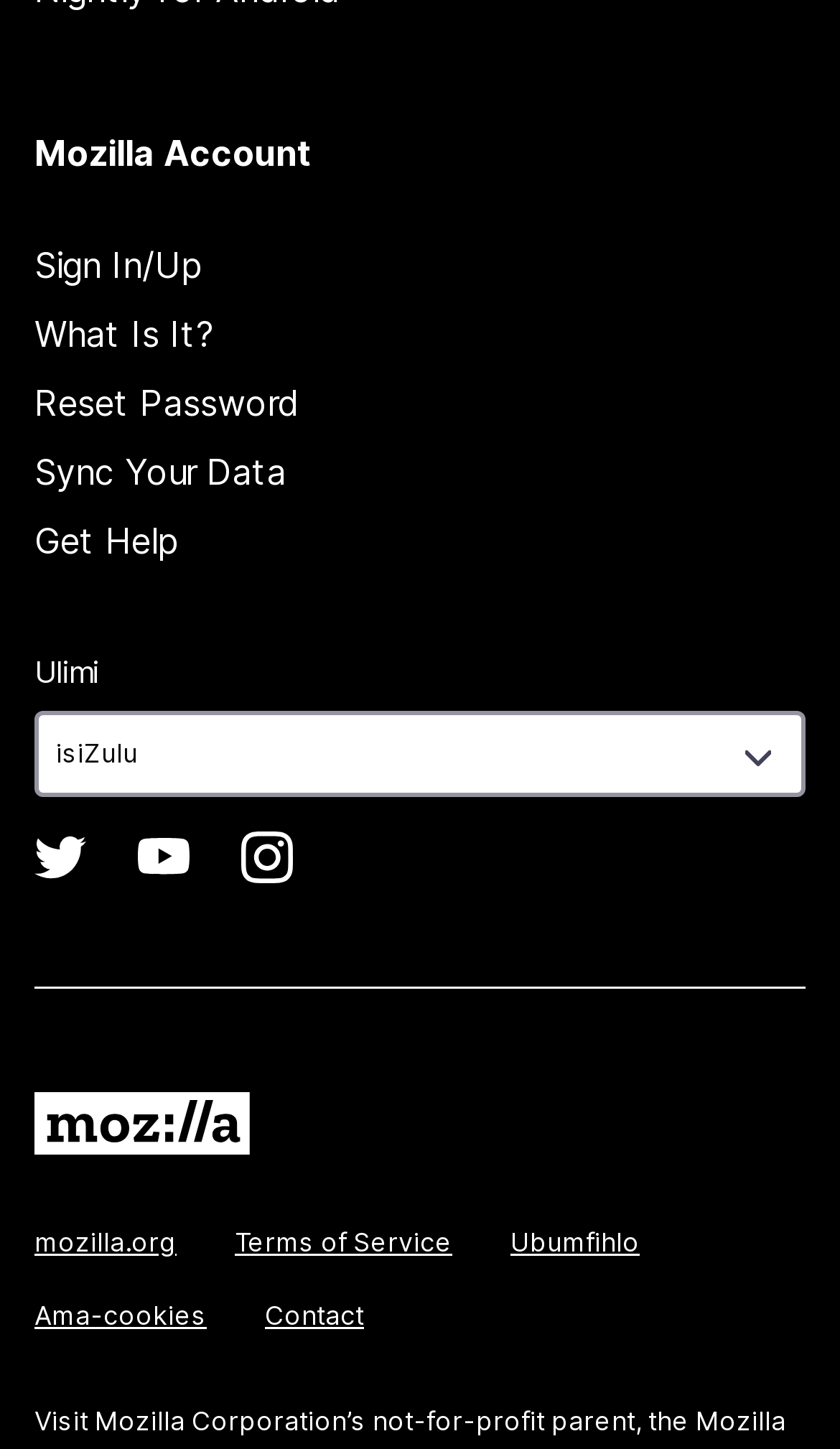Pinpoint the bounding box coordinates of the element to be clicked to execute the instruction: "Sign in or up".

[0.041, 0.168, 0.238, 0.198]